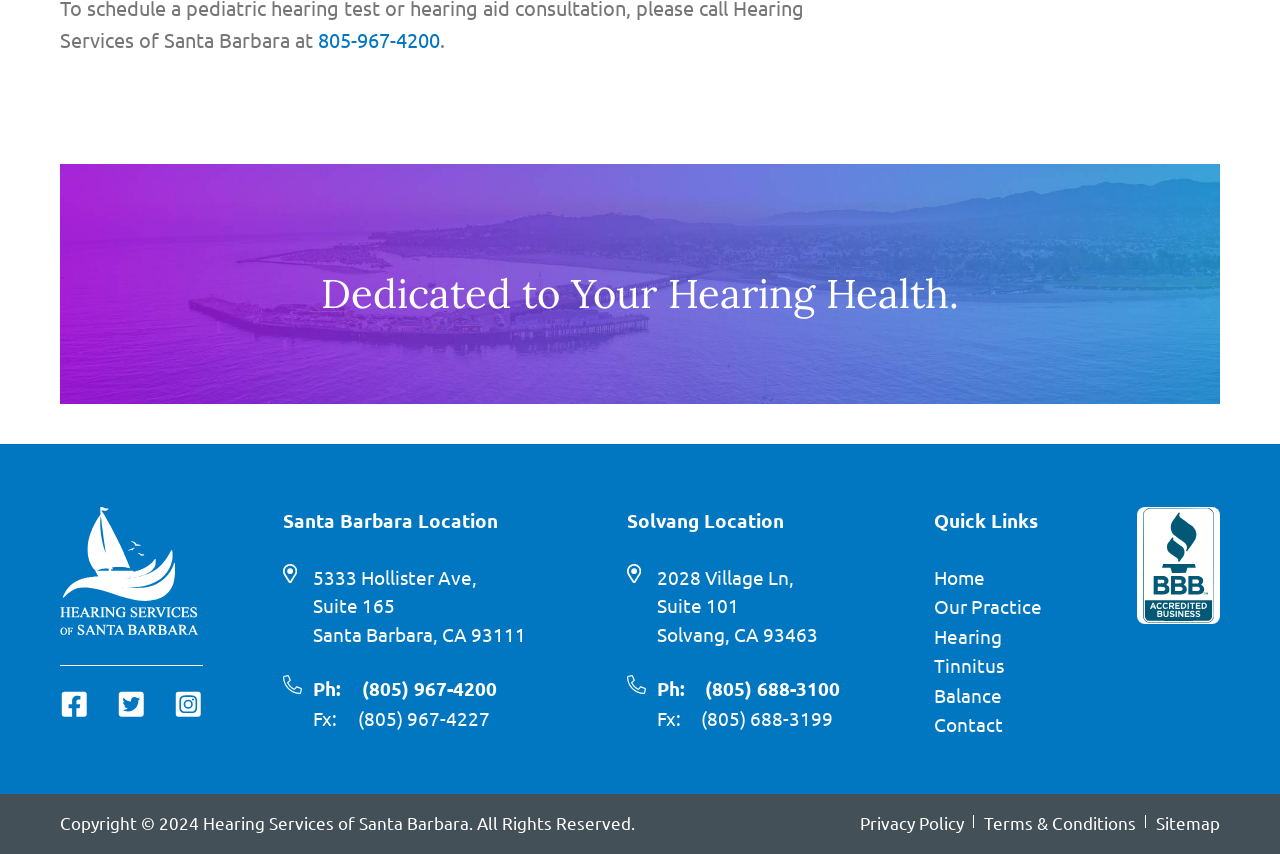How many locations does the company have?
Please provide a single word or phrase answer based on the image.

2